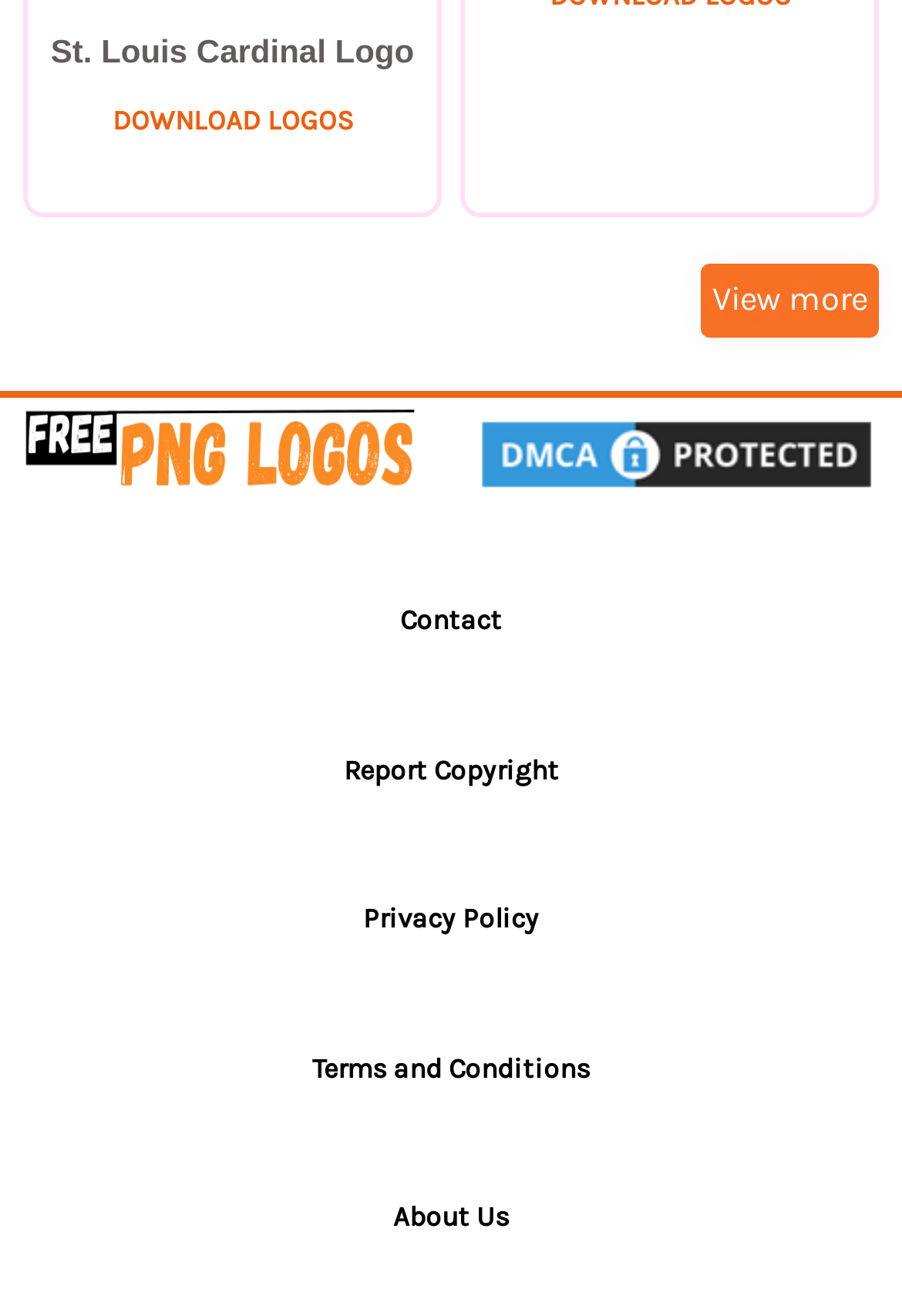Please locate the bounding box coordinates for the element that should be clicked to achieve the following instruction: "Contact us". Ensure the coordinates are given as four float numbers between 0 and 1, i.e., [left, top, right, bottom].

[0.444, 0.46, 0.556, 0.484]